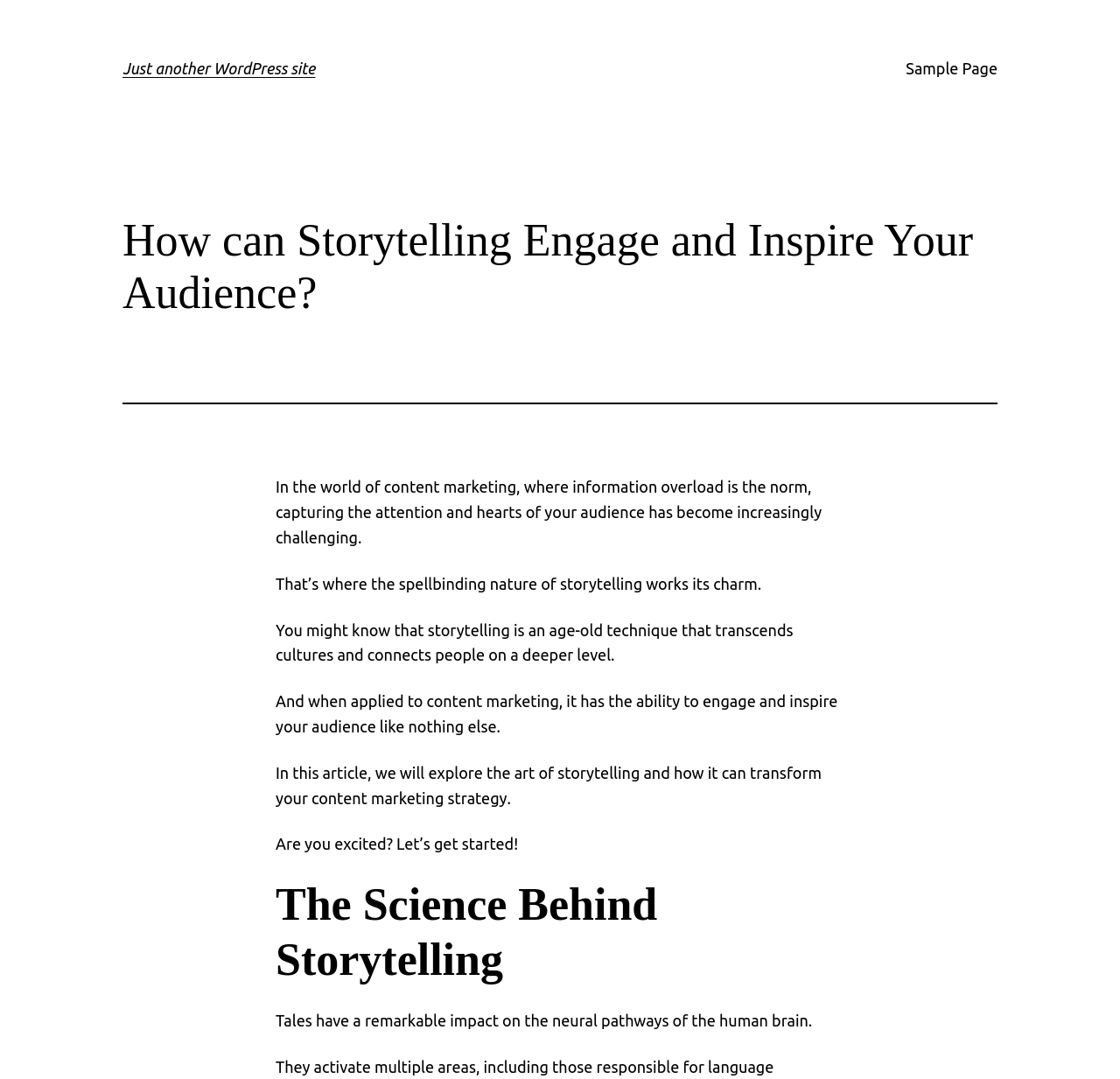What is the tone of the article?
Examine the webpage screenshot and provide an in-depth answer to the question.

The webpage ends with the phrase 'Are you excited? Let’s get started!' which suggests that the tone of the article is enthusiastic and encouraging, inviting the reader to explore the topic of storytelling in content marketing.